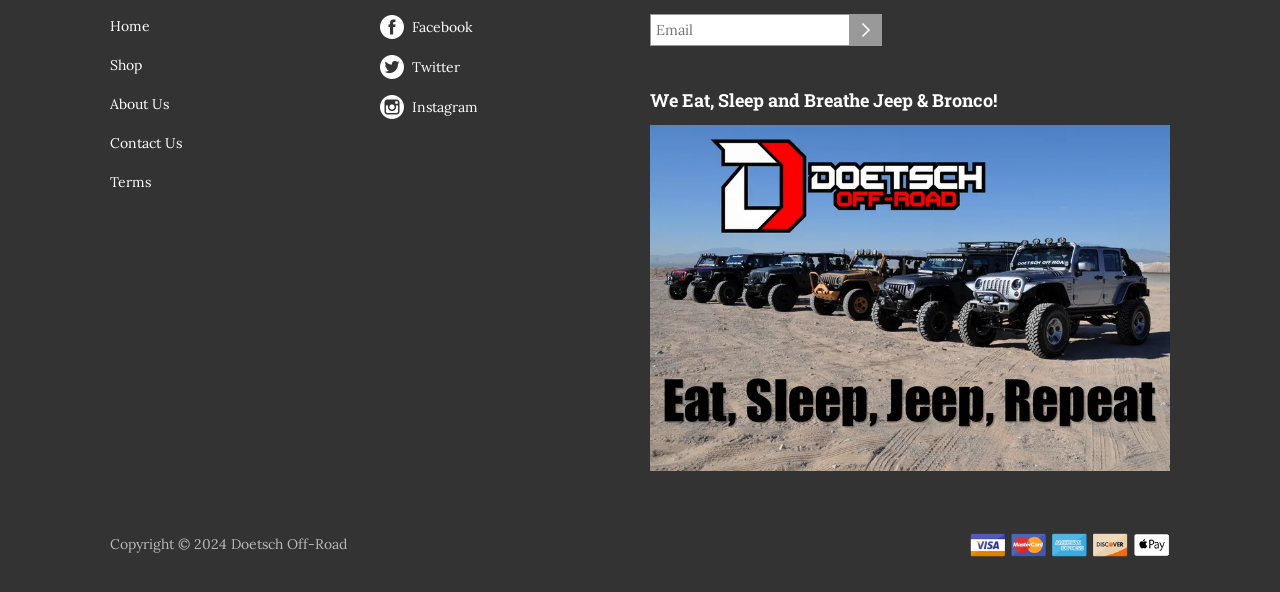Find the bounding box coordinates of the clickable area required to complete the following action: "Click the 'Cookie Policy' link".

None